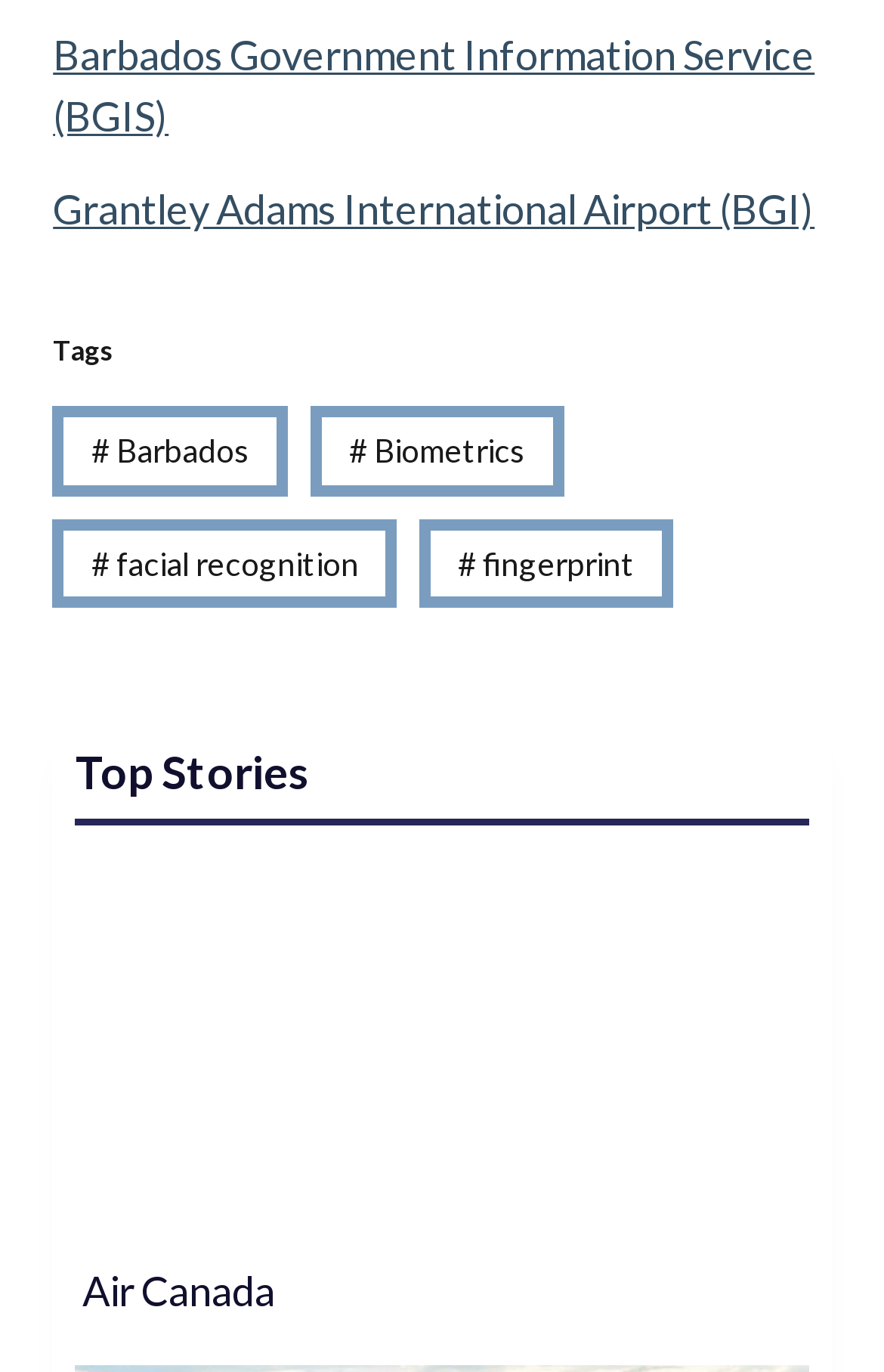Could you find the bounding box coordinates of the clickable area to complete this instruction: "go to Grantley Adams International Airport website"?

[0.06, 0.134, 0.922, 0.17]